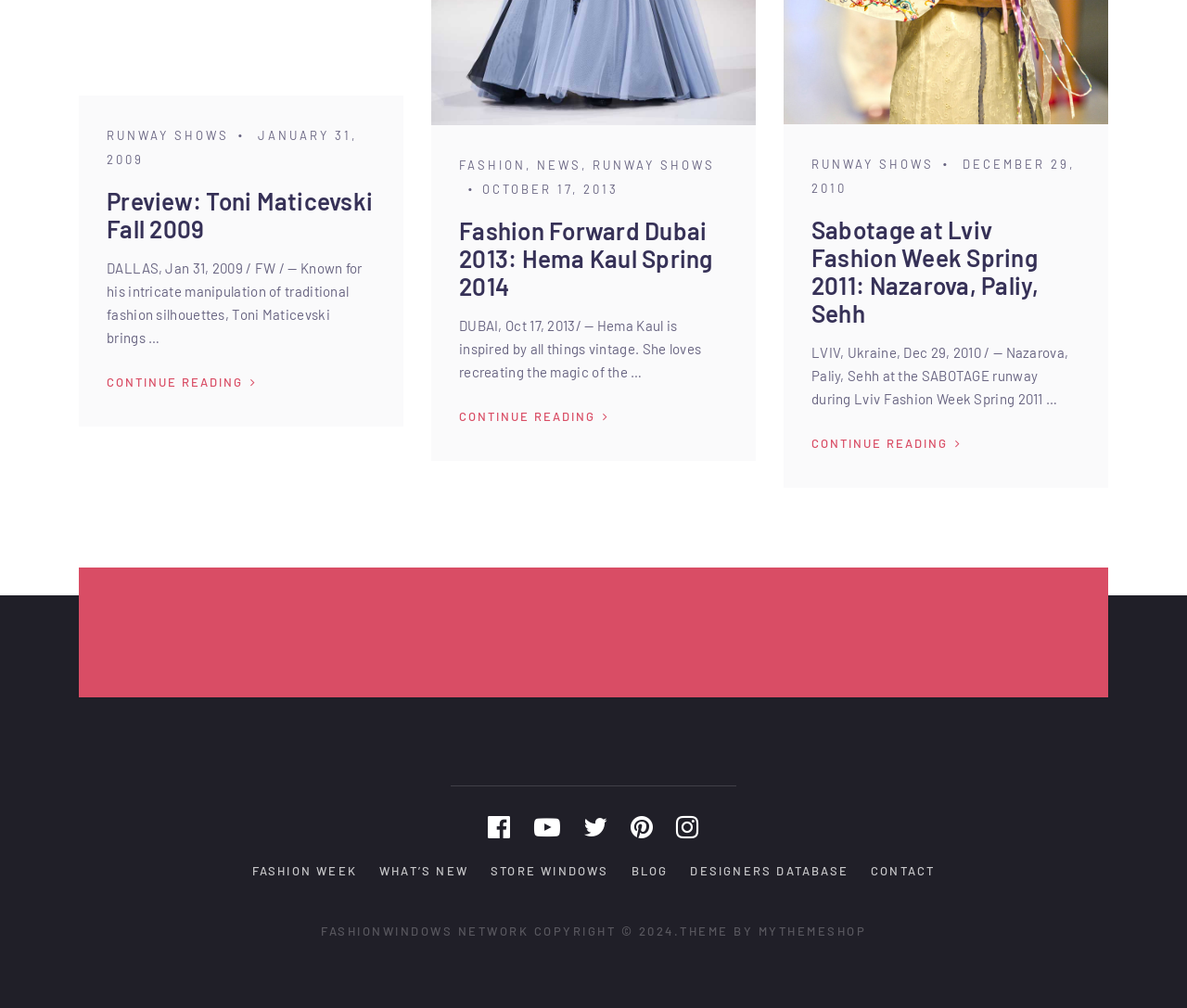What is the copyright year mentioned at the bottom of the webpage?
Give a thorough and detailed response to the question.

The webpage has a copyright notice at the bottom, which mentions the year 2024. This suggests that the webpage's content is copyrighted until 2024.